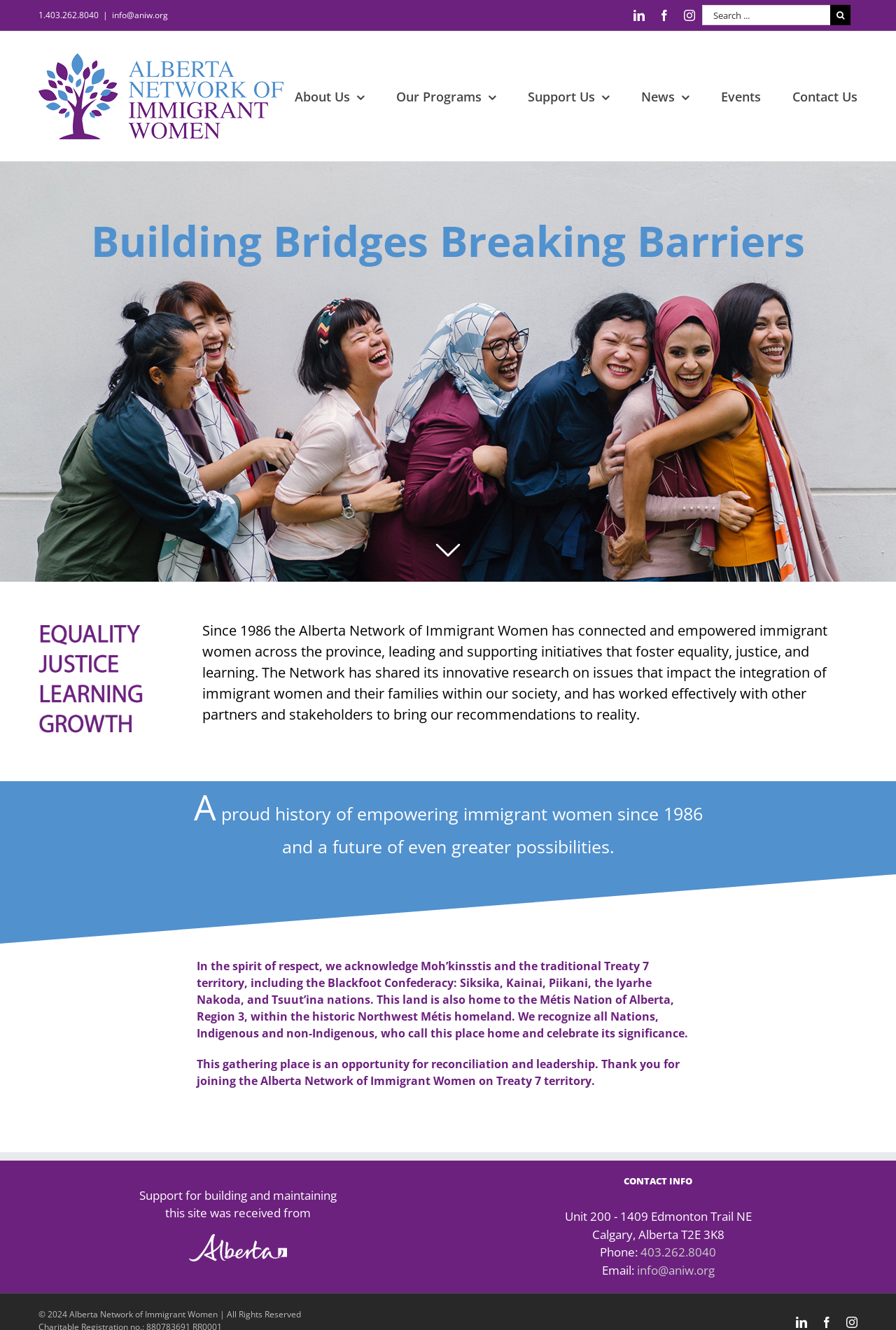Answer the following in one word or a short phrase: 
What is the location of the Alberta Network of Immigrant Women?

Calgary, Alberta